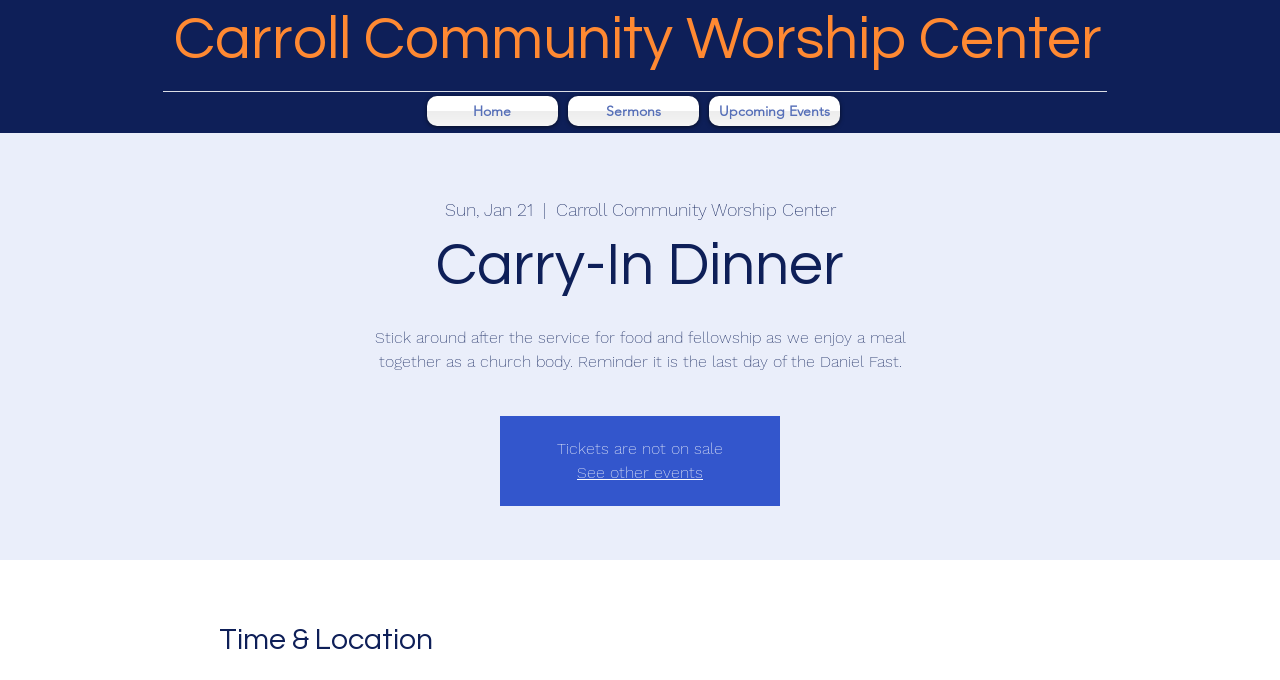Kindly respond to the following question with a single word or a brief phrase: 
Is ticket sale available for the event?

No